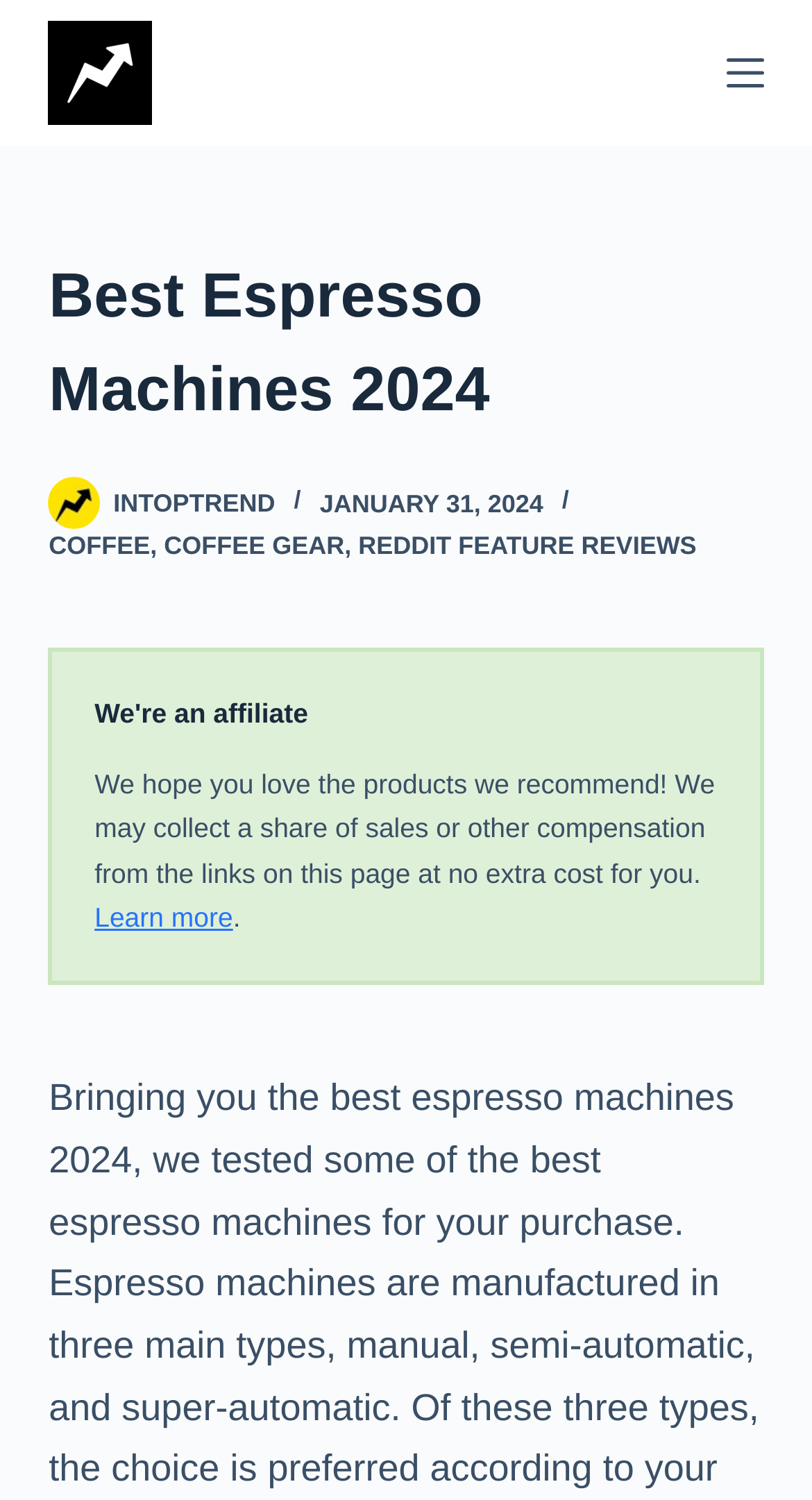Identify the bounding box for the element characterized by the following description: "Reddit Feature Reviews".

[0.441, 0.354, 0.858, 0.373]